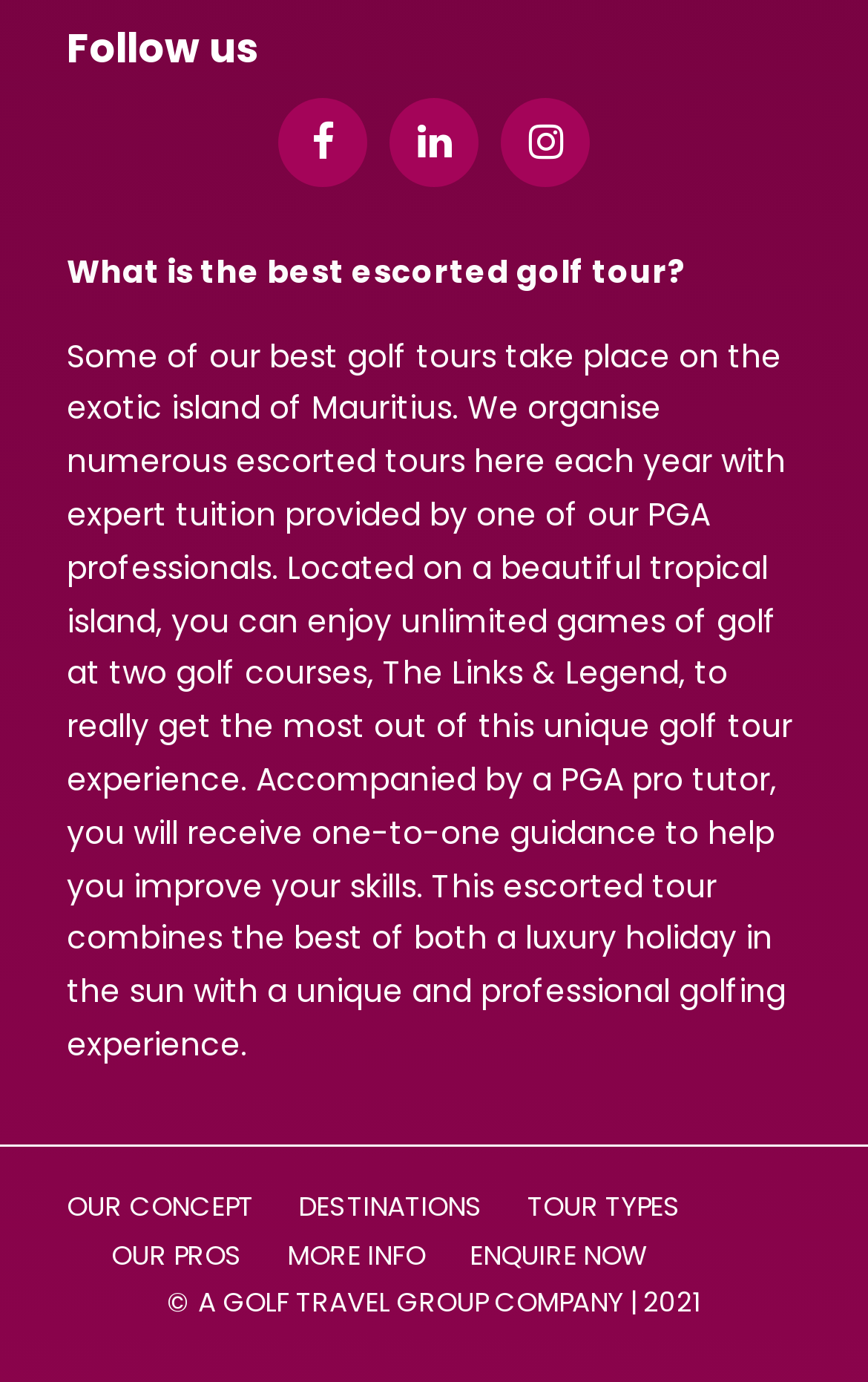Find and provide the bounding box coordinates for the UI element described with: "title="Linkedin"".

[0.449, 0.071, 0.551, 0.135]